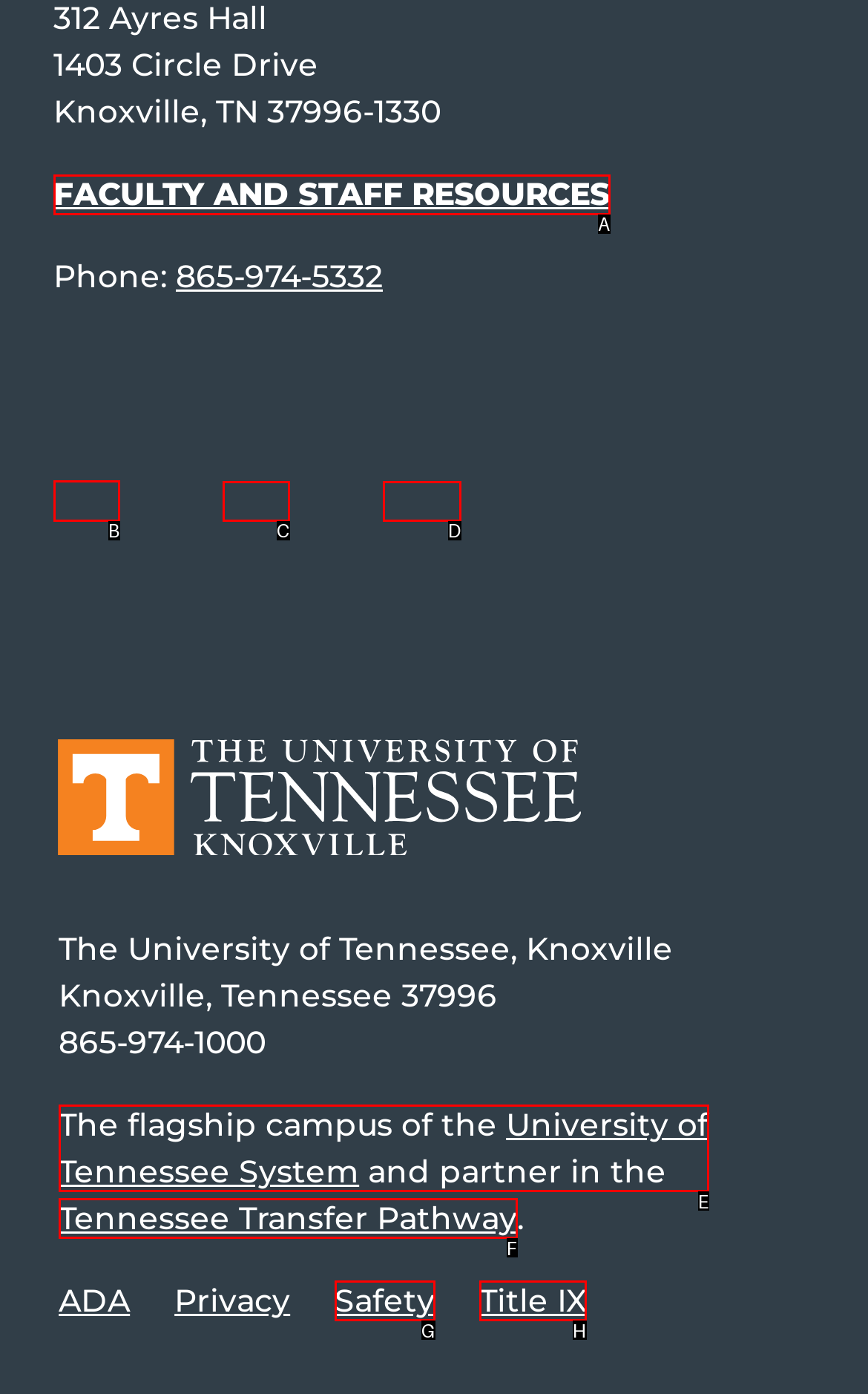Determine the HTML element to click for the instruction: Click the Facebook Icon.
Answer with the letter corresponding to the correct choice from the provided options.

B